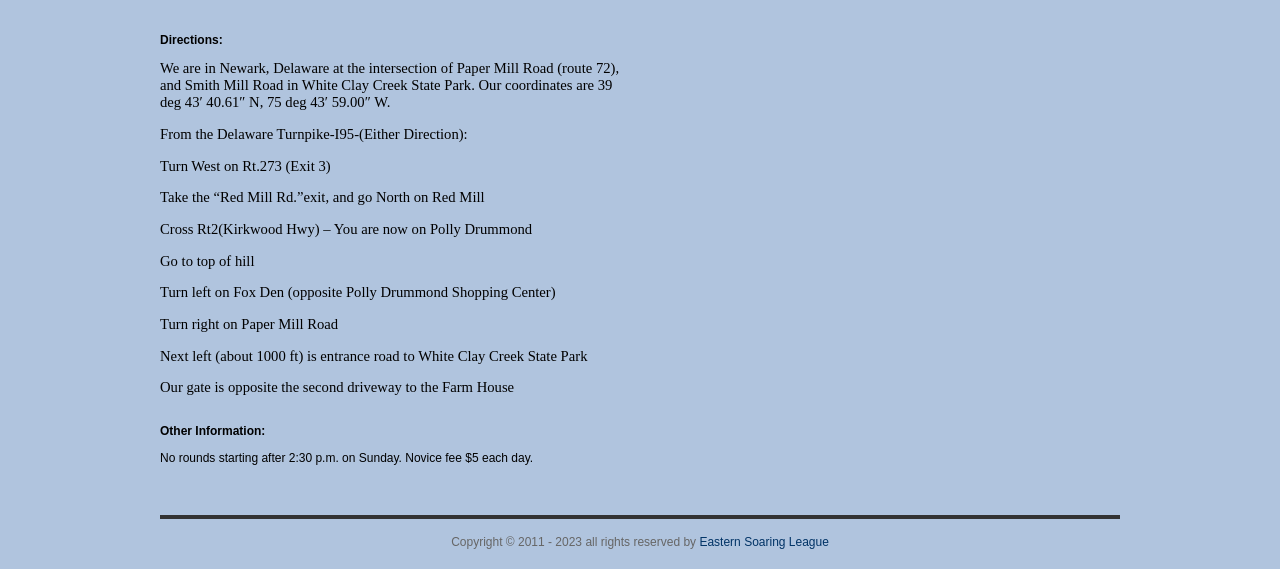Please find the bounding box for the following UI element description. Provide the coordinates in (top-left x, top-left y, bottom-right x, bottom-right y) format, with values between 0 and 1: Eastern Soaring League

[0.546, 0.94, 0.648, 0.965]